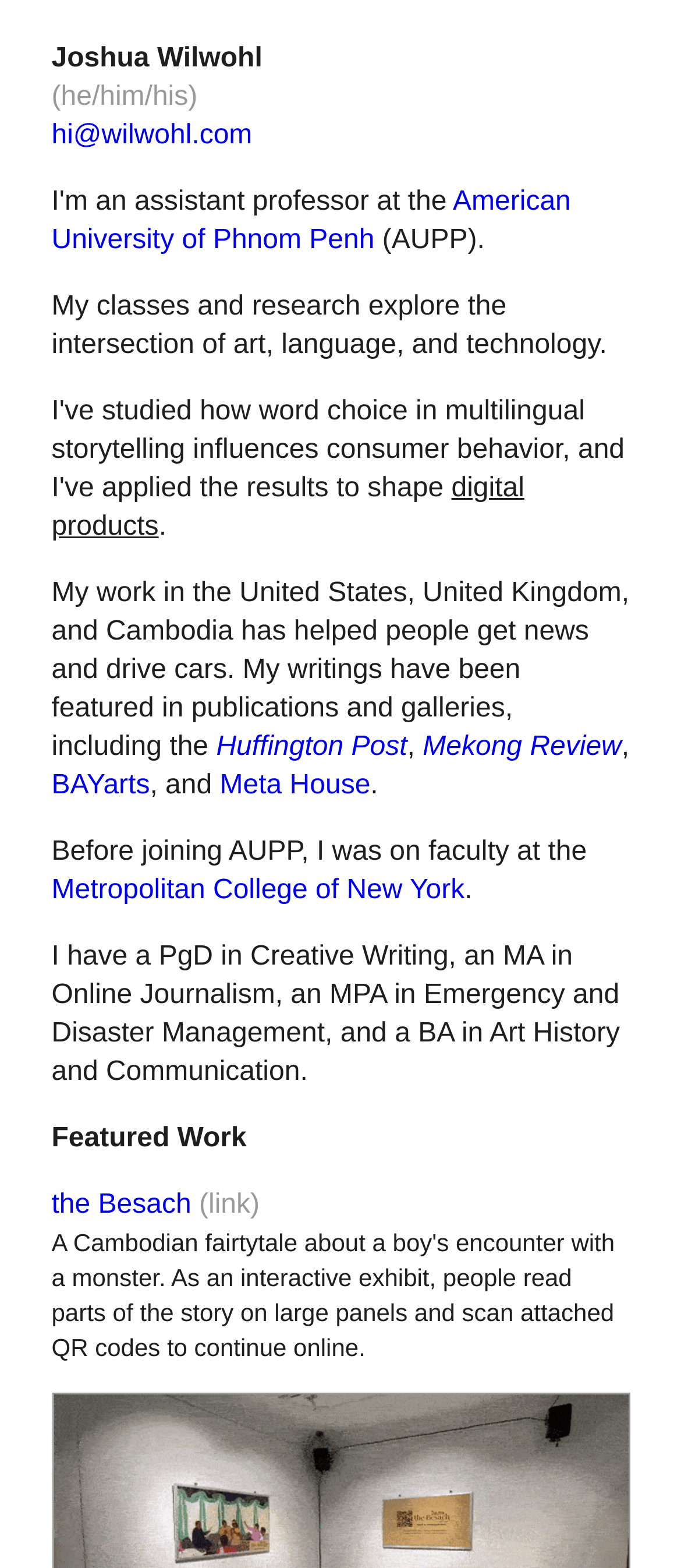What is the degree mentioned in the author's education?
Look at the image and provide a short answer using one word or a phrase.

PgD in Creative Writing